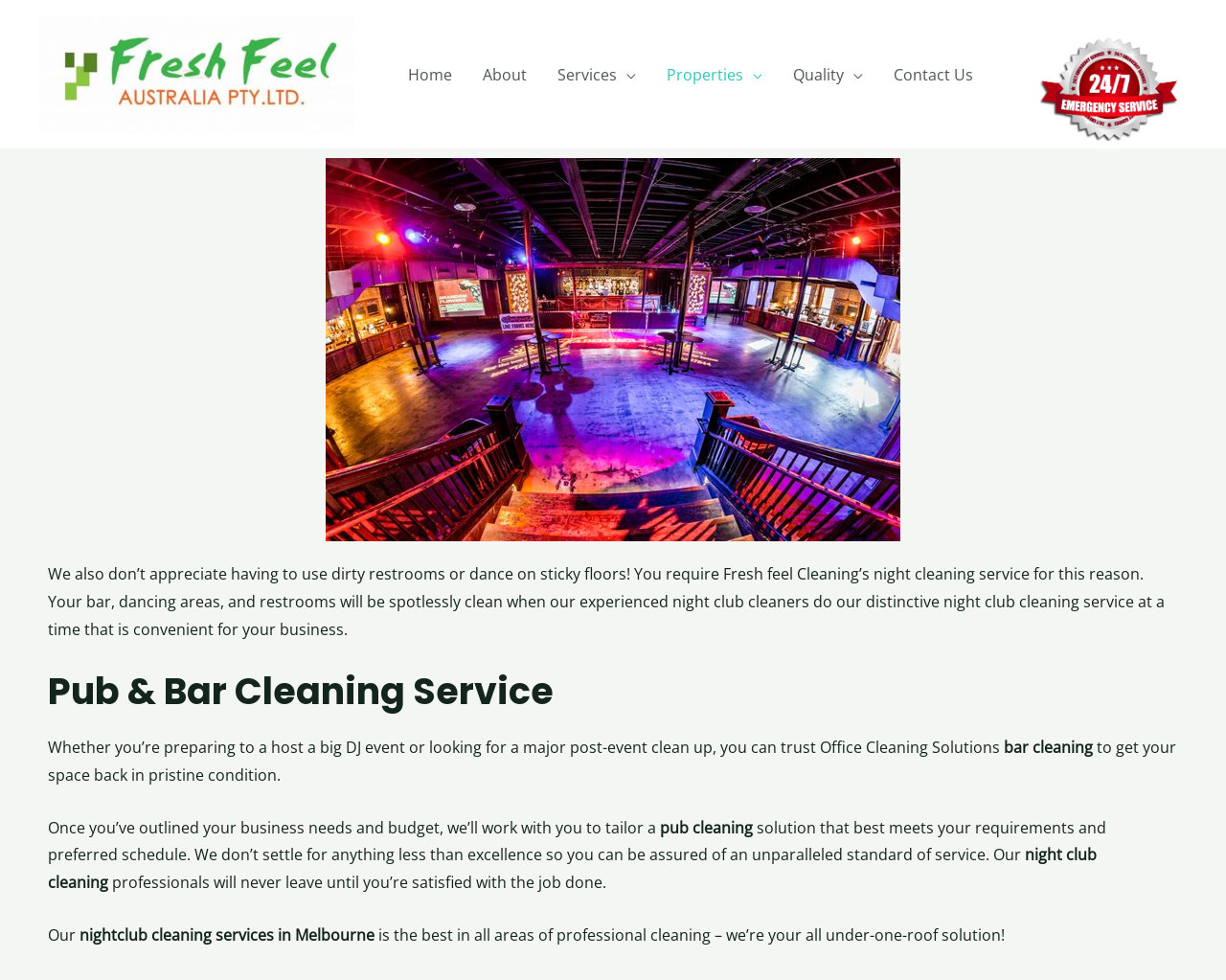Offer a detailed explanation of the webpage layout and contents.

The webpage is about Fresh Feel Cleaning Melbourne, a professional cleaning business that services the Melbourne and metropolitan areas. At the top left of the page, there is a link and an image with the company's name. Below this, there is a navigation menu with links to different sections of the website, including Home, About, Services, Properties, Quality, and Contact Us.

On the right side of the page, there is a section with a heading "Pub & Bar Cleaning Service" and a figure. Below this heading, there is a paragraph of text that explains the importance of cleanliness in nightclubs and how Fresh Feel Cleaning's night club cleaning service can help. The text also mentions that the company can provide a customized cleaning solution for businesses.

Further down, there are more paragraphs of text that describe the company's services, including bar cleaning, pub cleaning, and night club cleaning. The text emphasizes the company's commitment to excellence and customer satisfaction. At the bottom of the page, there is a sentence that highlights the company's comprehensive cleaning services in Melbourne.

Overall, the webpage is focused on promoting Fresh Feel Cleaning Melbourne's services and expertise in the cleaning industry, particularly in the night club and bar sector.